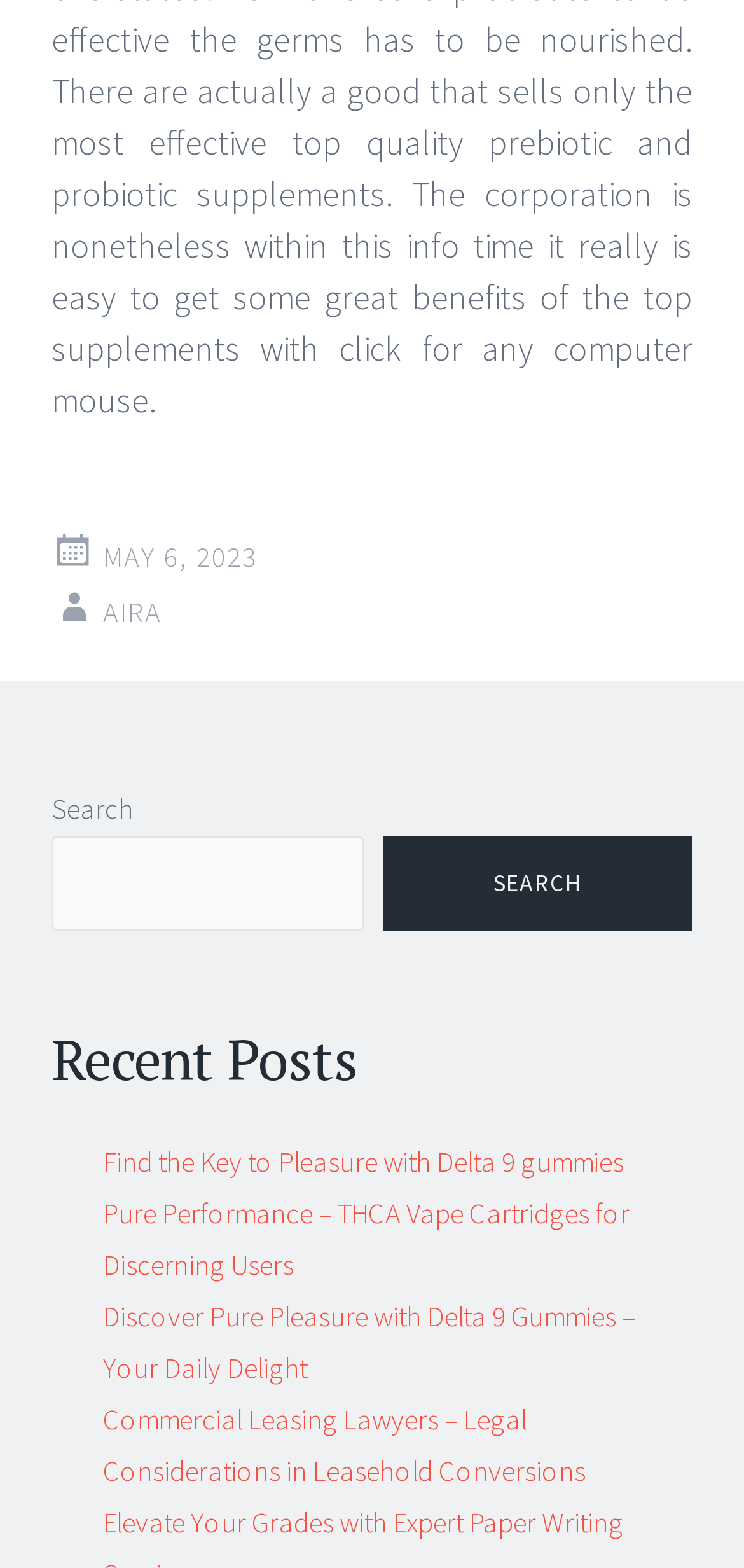What is the topic of the first recent post?
Your answer should be a single word or phrase derived from the screenshot.

Delta 9 gummies